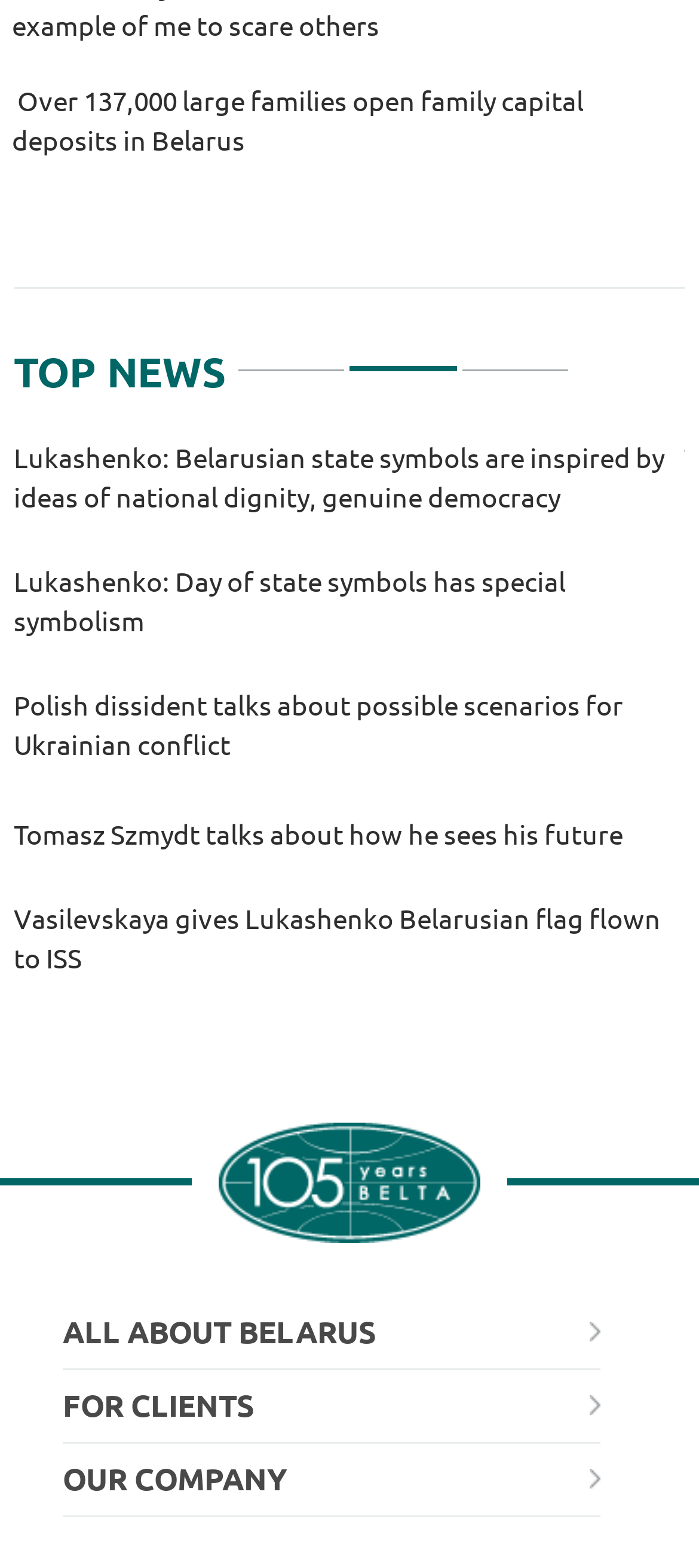Please find the bounding box coordinates of the element that you should click to achieve the following instruction: "Click on the 'Ash Avildsen of Sumerian Records' podcast". The coordinates should be presented as four float numbers between 0 and 1: [left, top, right, bottom].

None